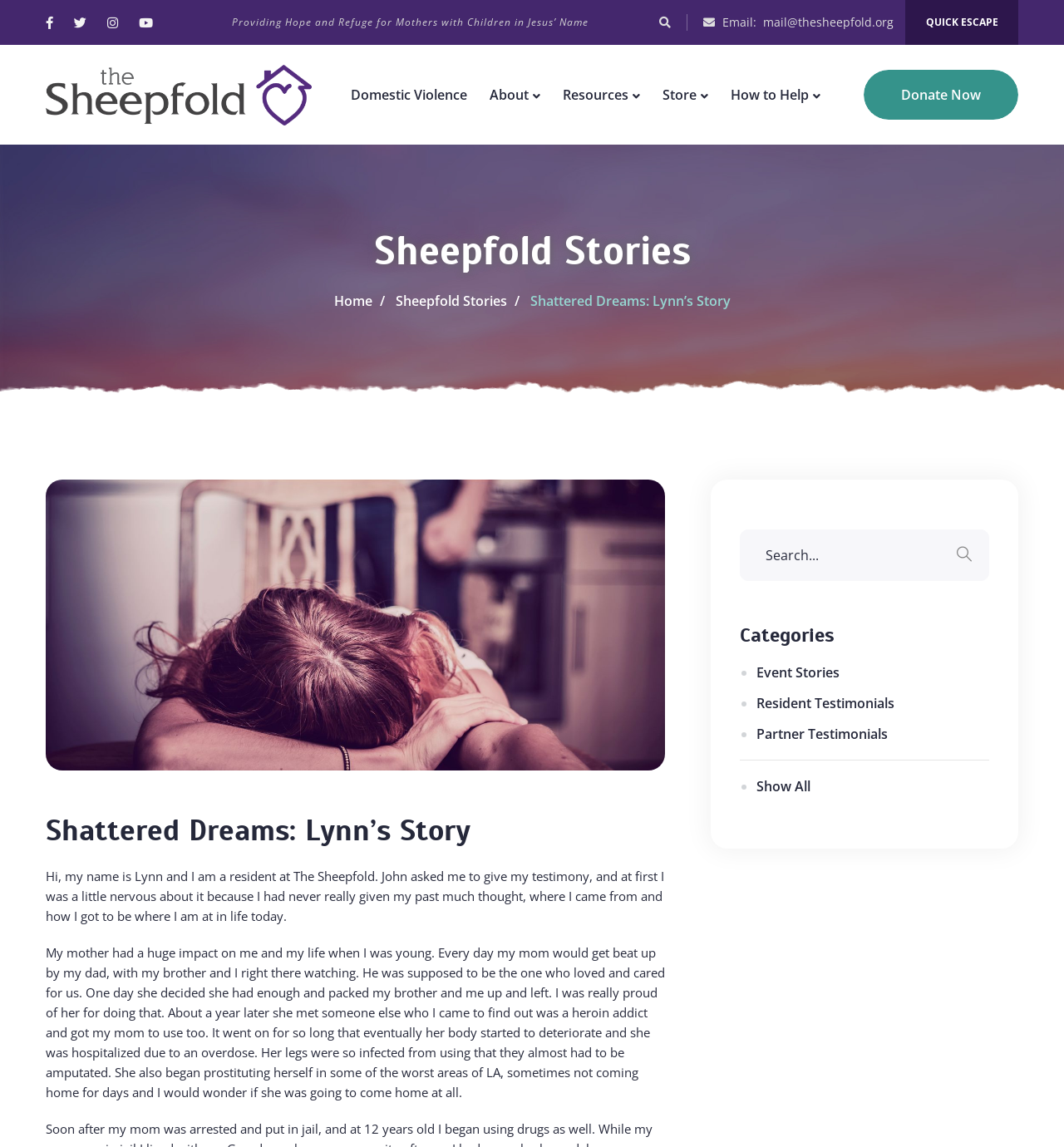Given the webpage screenshot, identify the bounding box of the UI element that matches this description: "How to Help".

[0.687, 0.07, 0.76, 0.096]